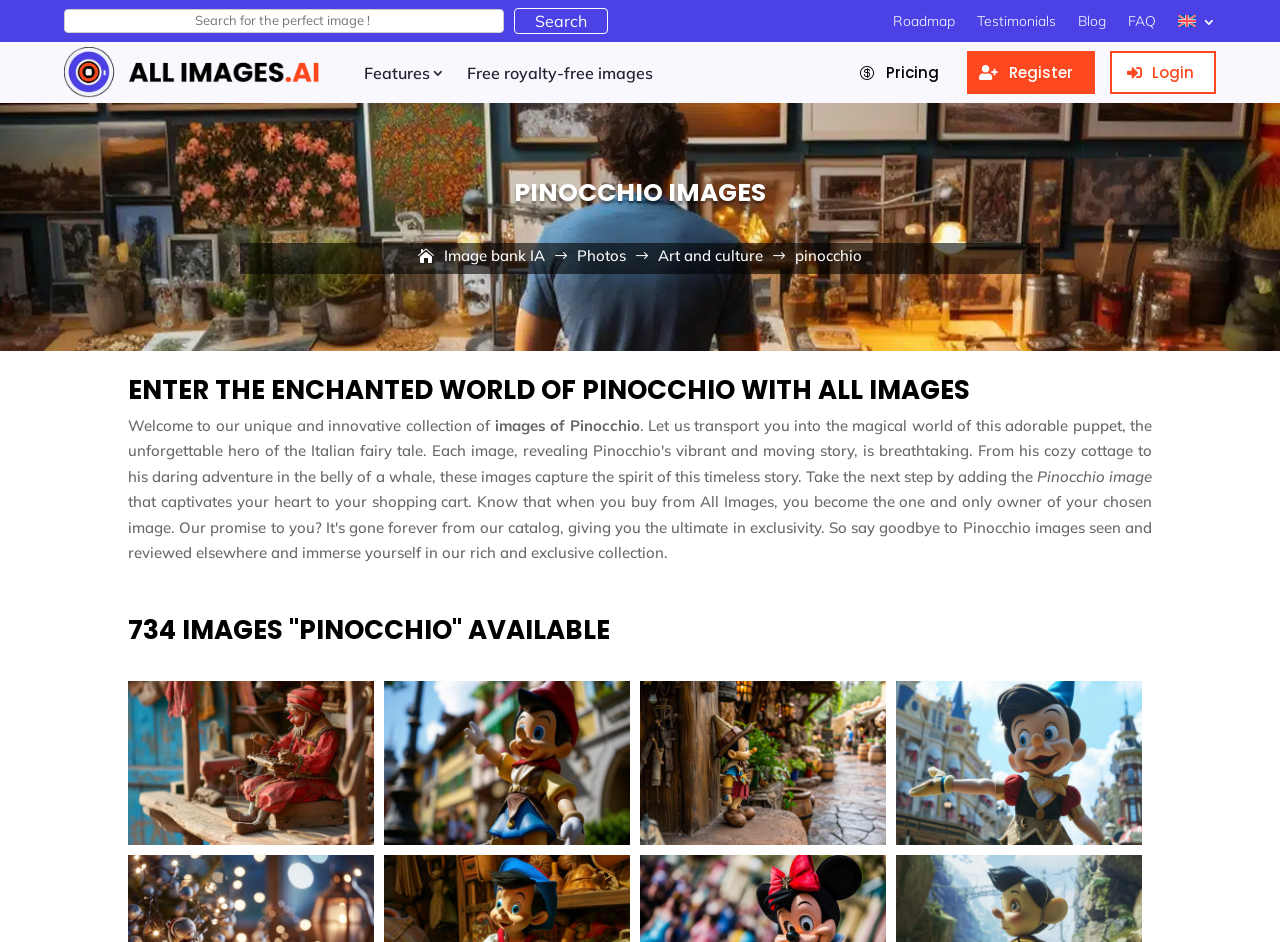Find the bounding box coordinates for the HTML element specified by: "Art and culture".

[0.514, 0.258, 0.596, 0.286]